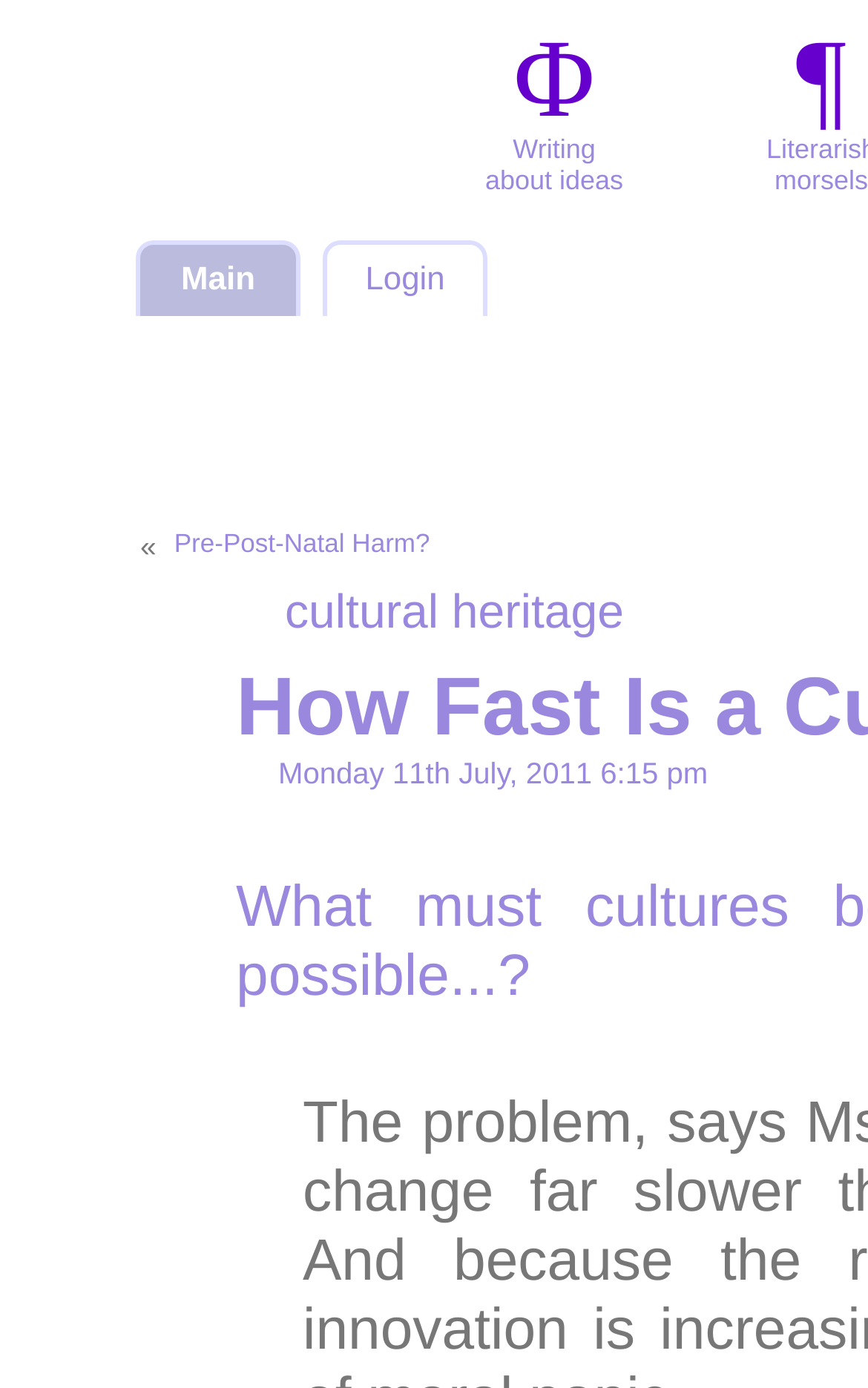Predict the bounding box of the UI element based on this description: "cultural heritage".

[0.328, 0.421, 0.719, 0.46]